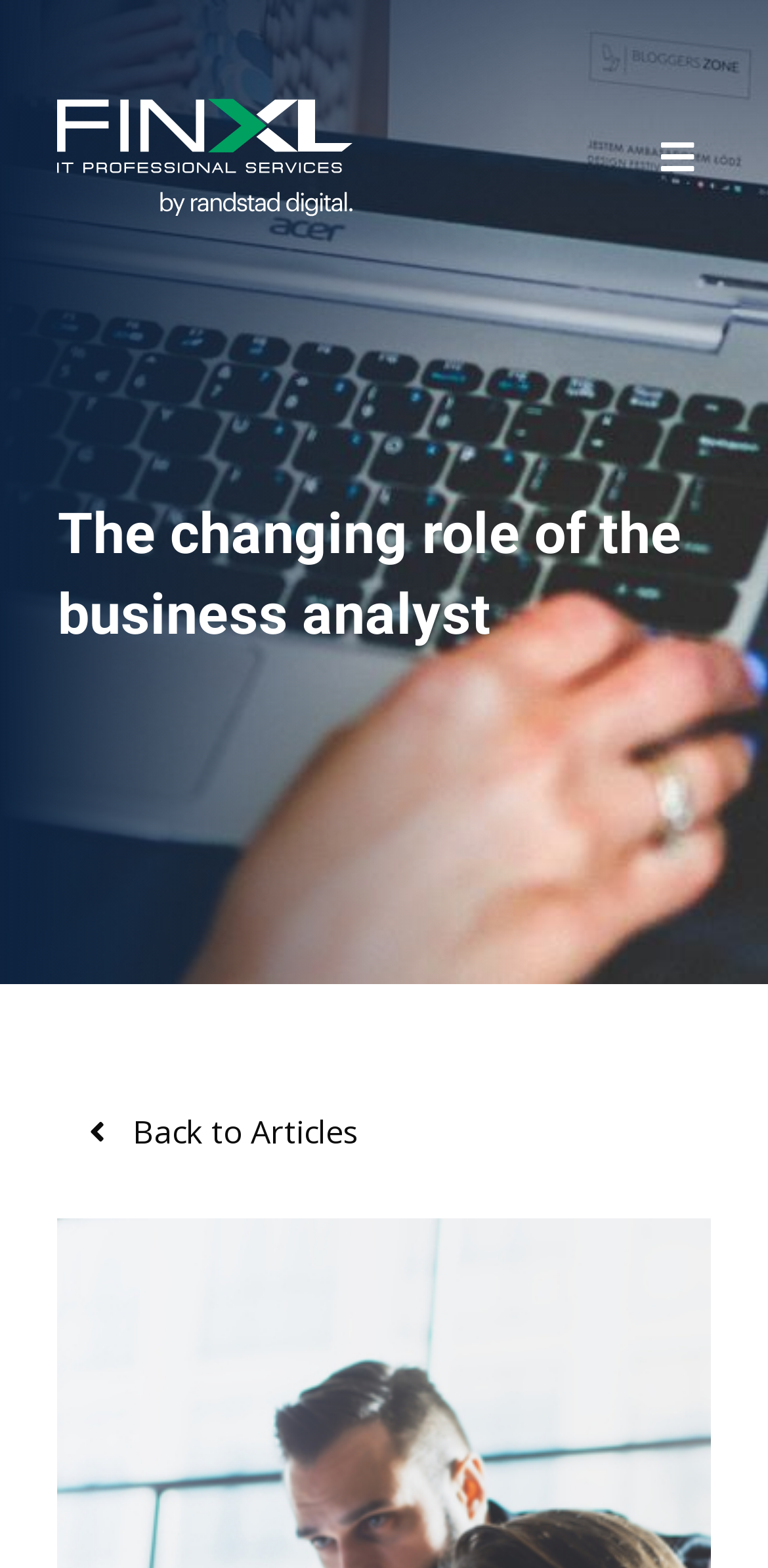Provide a single word or phrase answer to the question: 
What is the logo of FinXL New Zealand?

Image